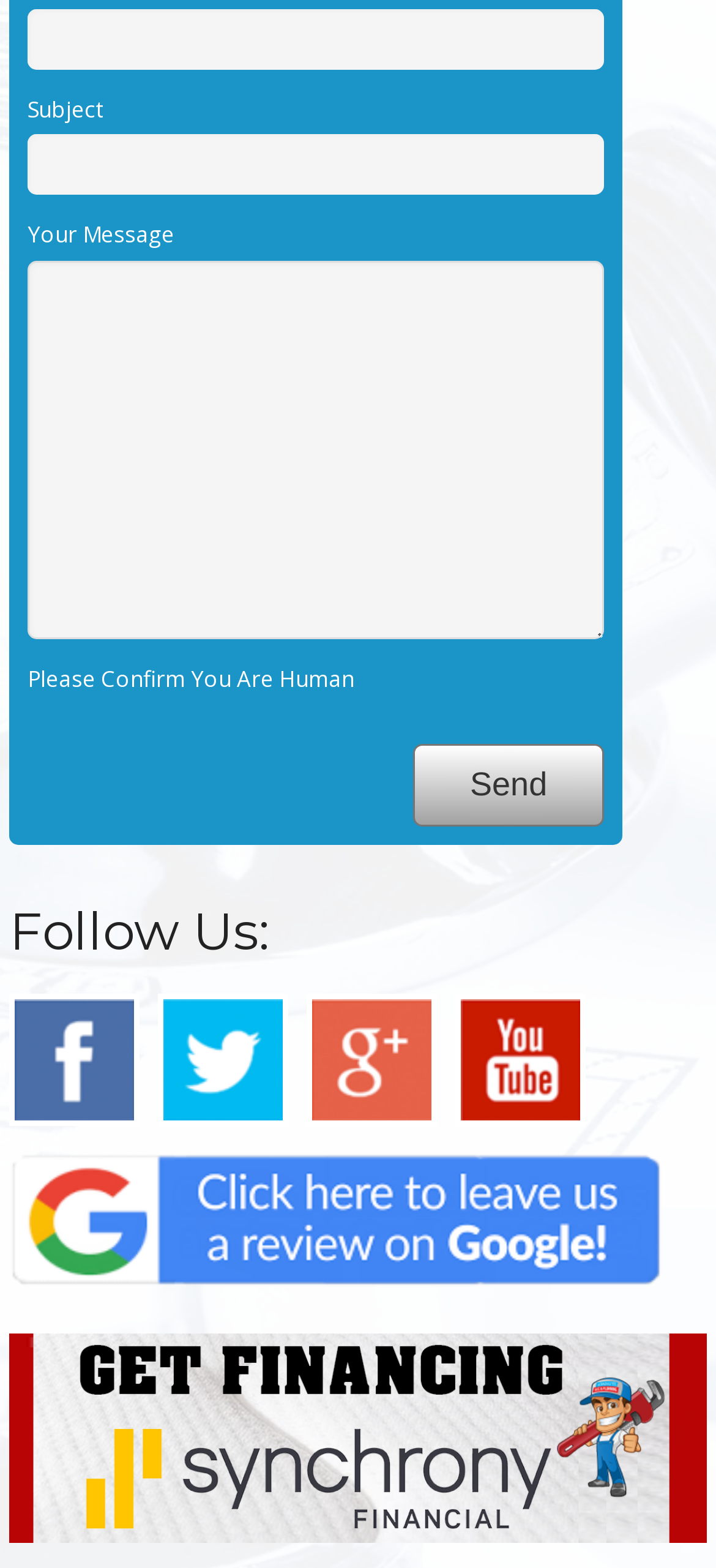Could you specify the bounding box coordinates for the clickable section to complete the following instruction: "Visit the Marketproof website"?

None